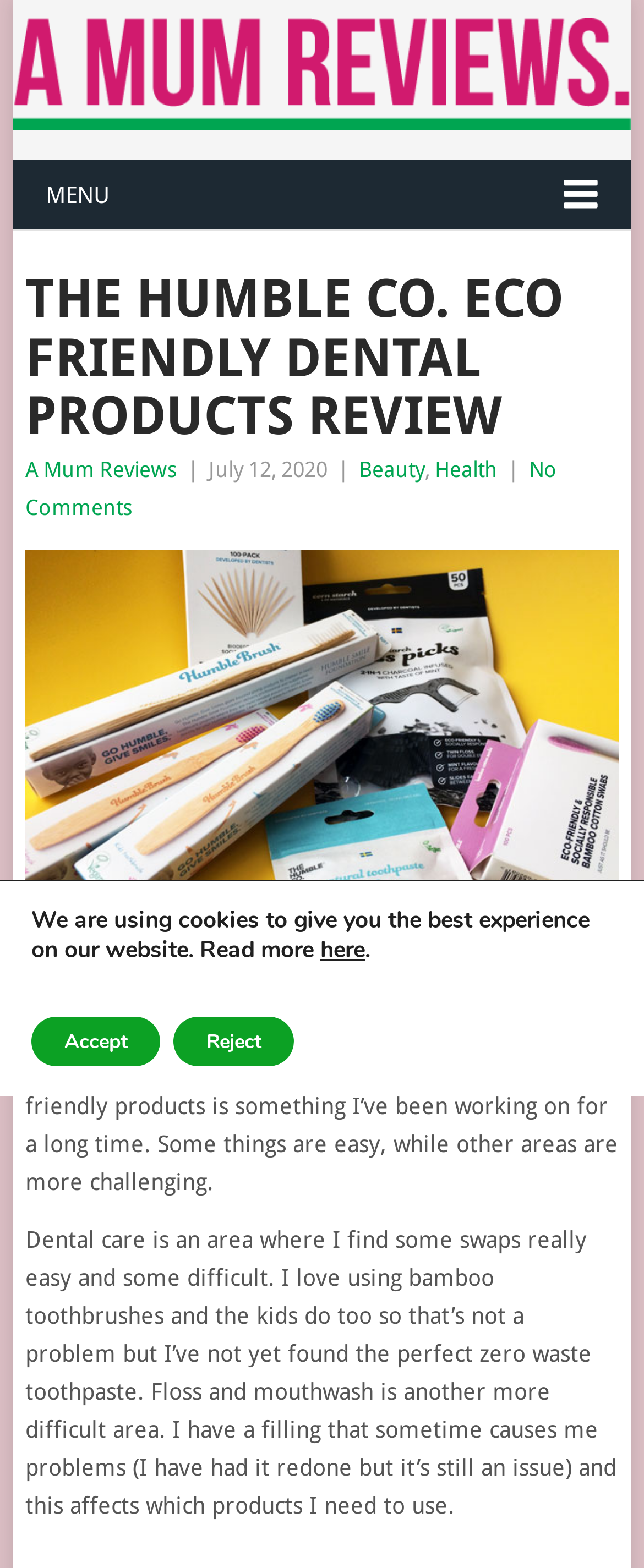Give a concise answer using one word or a phrase to the following question:
What is the category of the article?

Beauty, Health